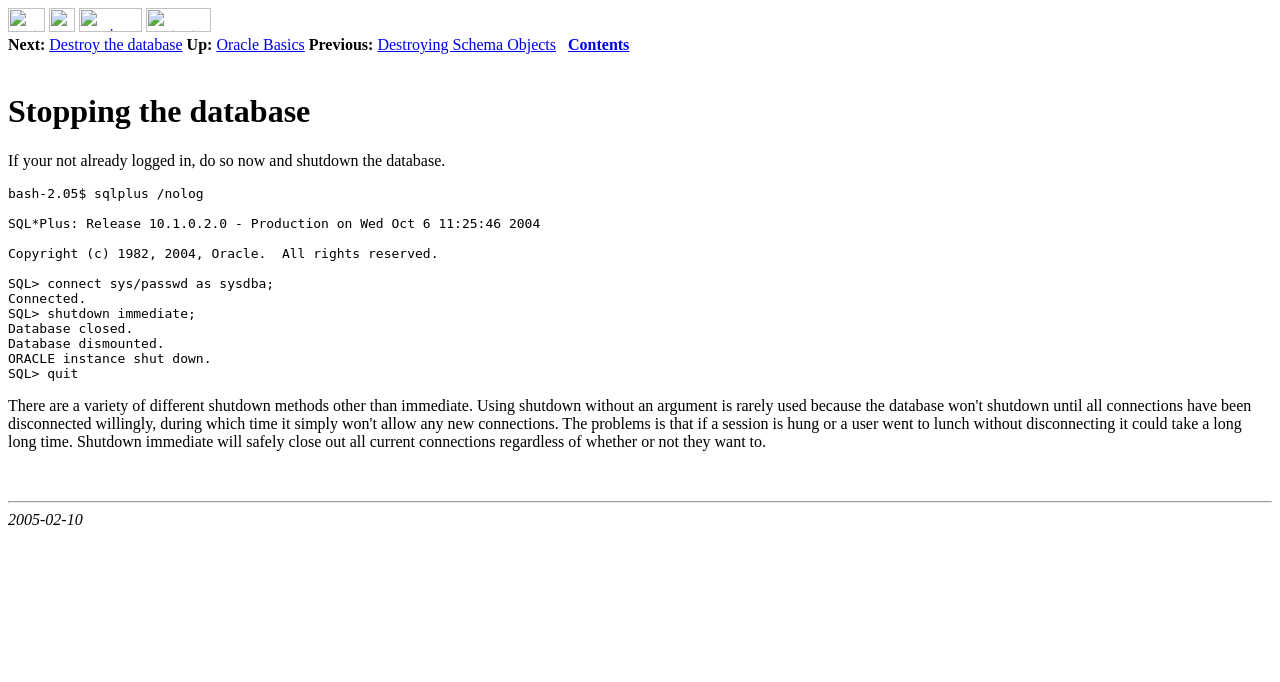Please identify the bounding box coordinates of the clickable area that will fulfill the following instruction: "Click next". The coordinates should be in the format of four float numbers between 0 and 1, i.e., [left, top, right, bottom].

[0.006, 0.026, 0.035, 0.051]